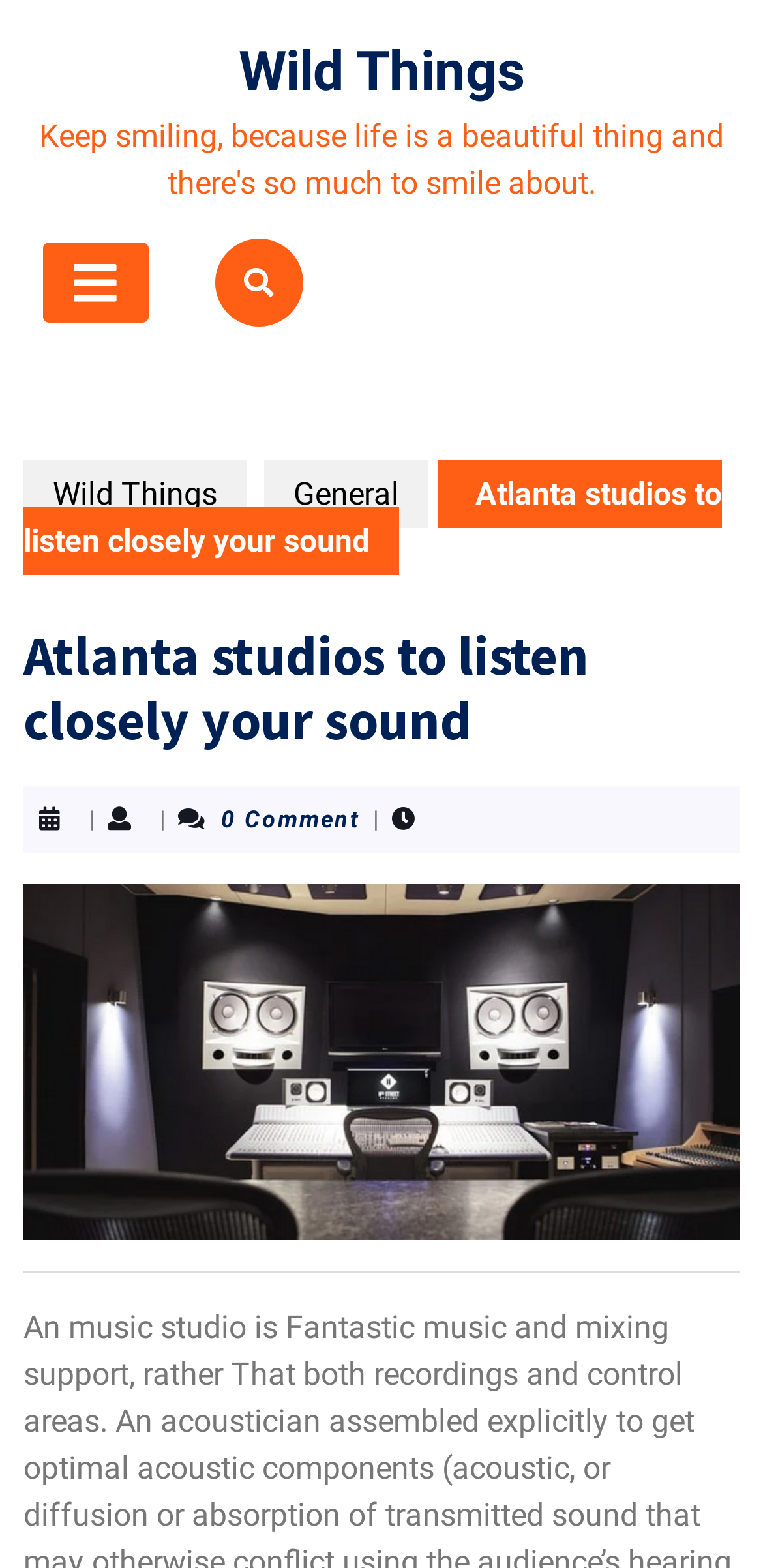What is the name of the studio?
Look at the image and answer the question using a single word or phrase.

Wild Things